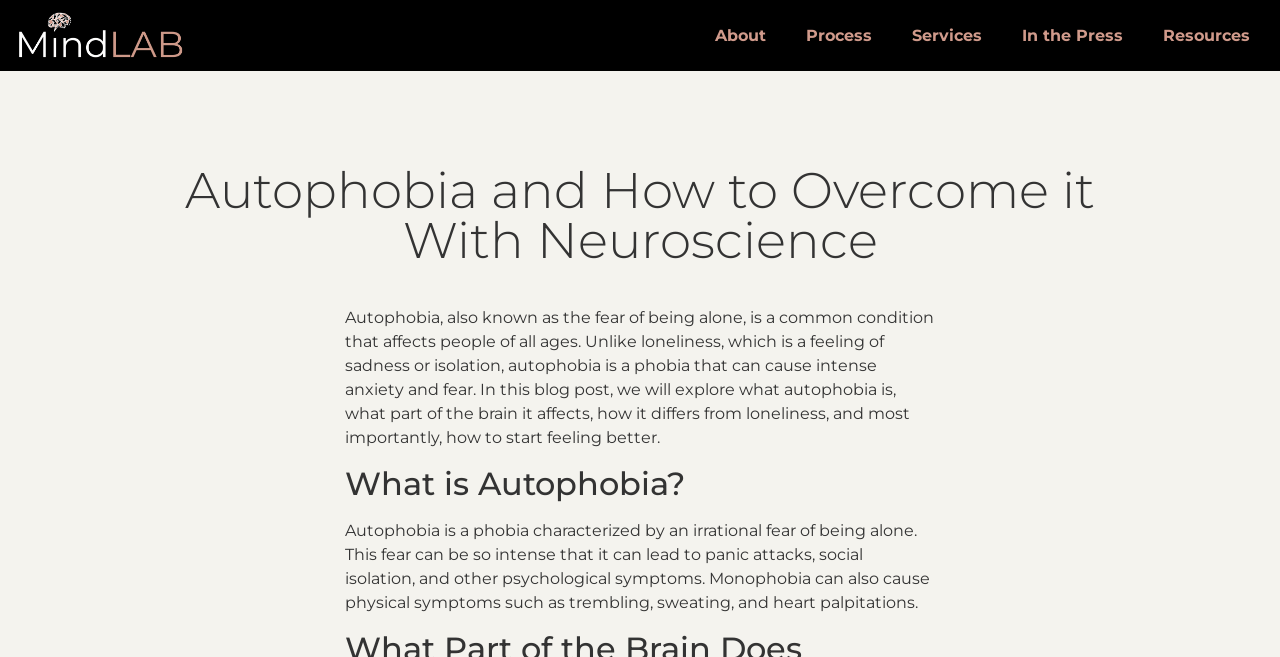What is the focus of the webpage?
Using the image, give a concise answer in the form of a single word or short phrase.

Overcoming autophobia